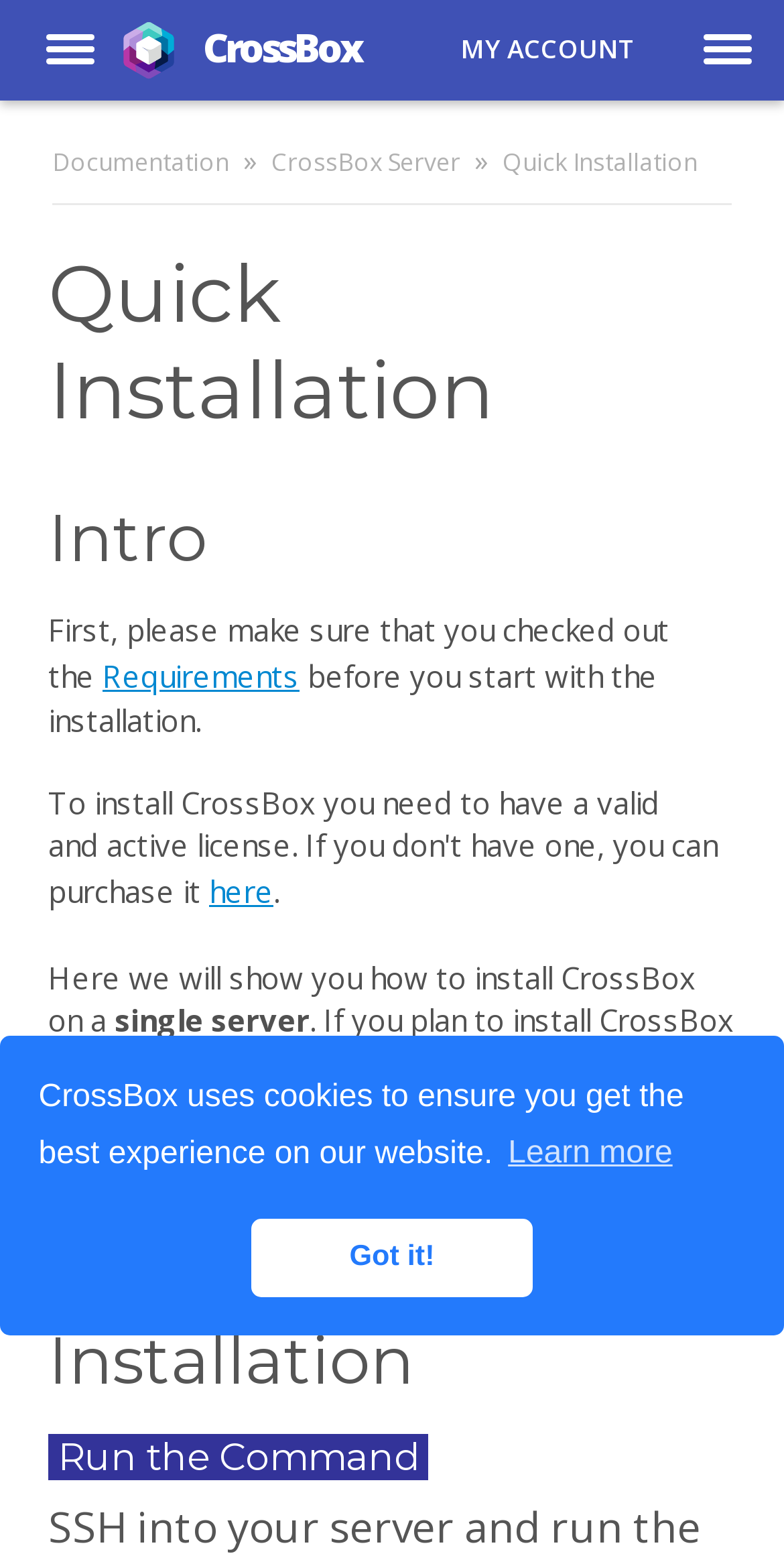Please determine the bounding box coordinates of the clickable area required to carry out the following instruction: "Go to MY ACCOUNT". The coordinates must be four float numbers between 0 and 1, represented as [left, top, right, bottom].

[0.551, 0.013, 0.849, 0.051]